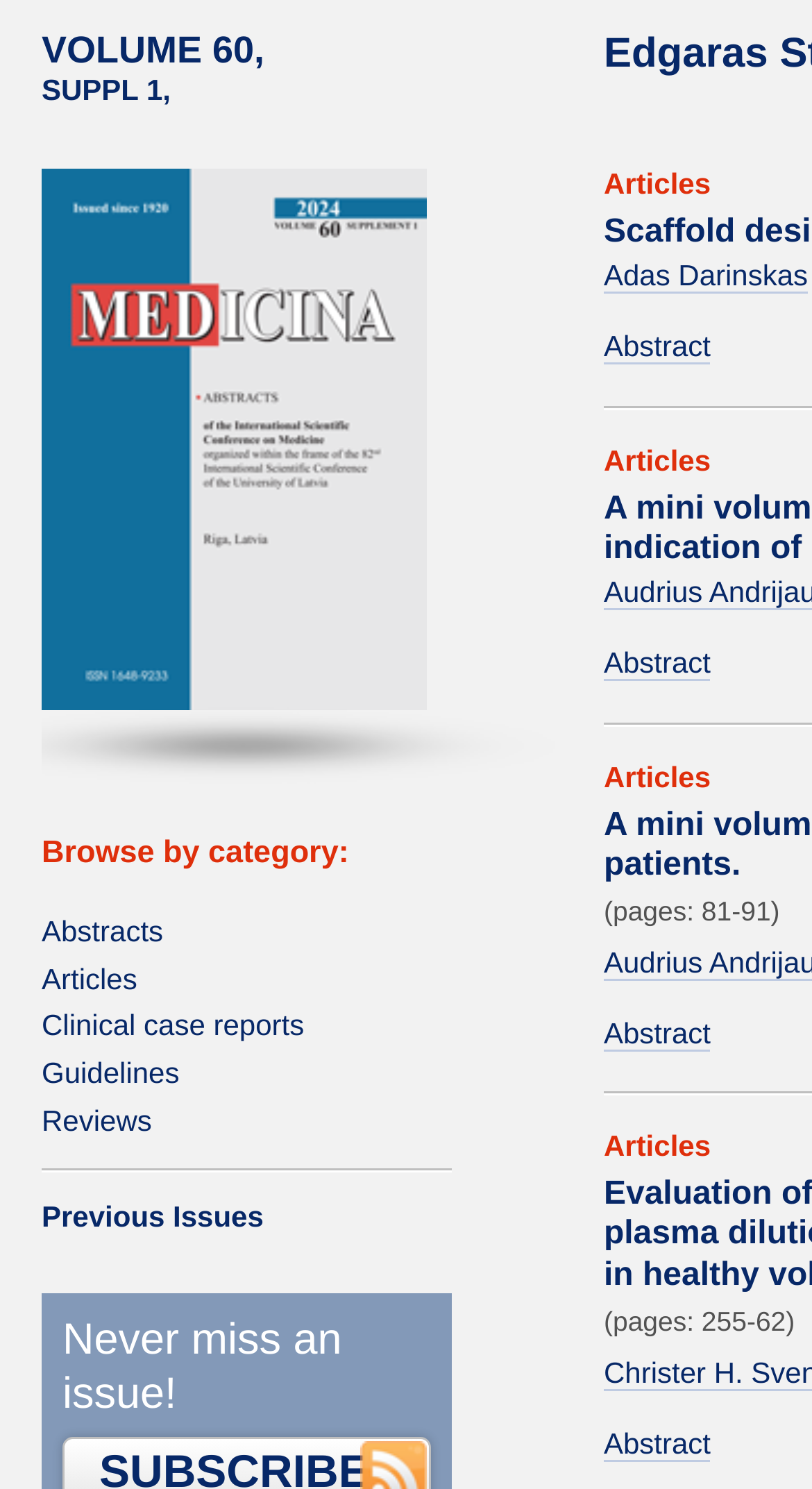Identify the bounding box of the HTML element described as: "title="vinous logo"".

None